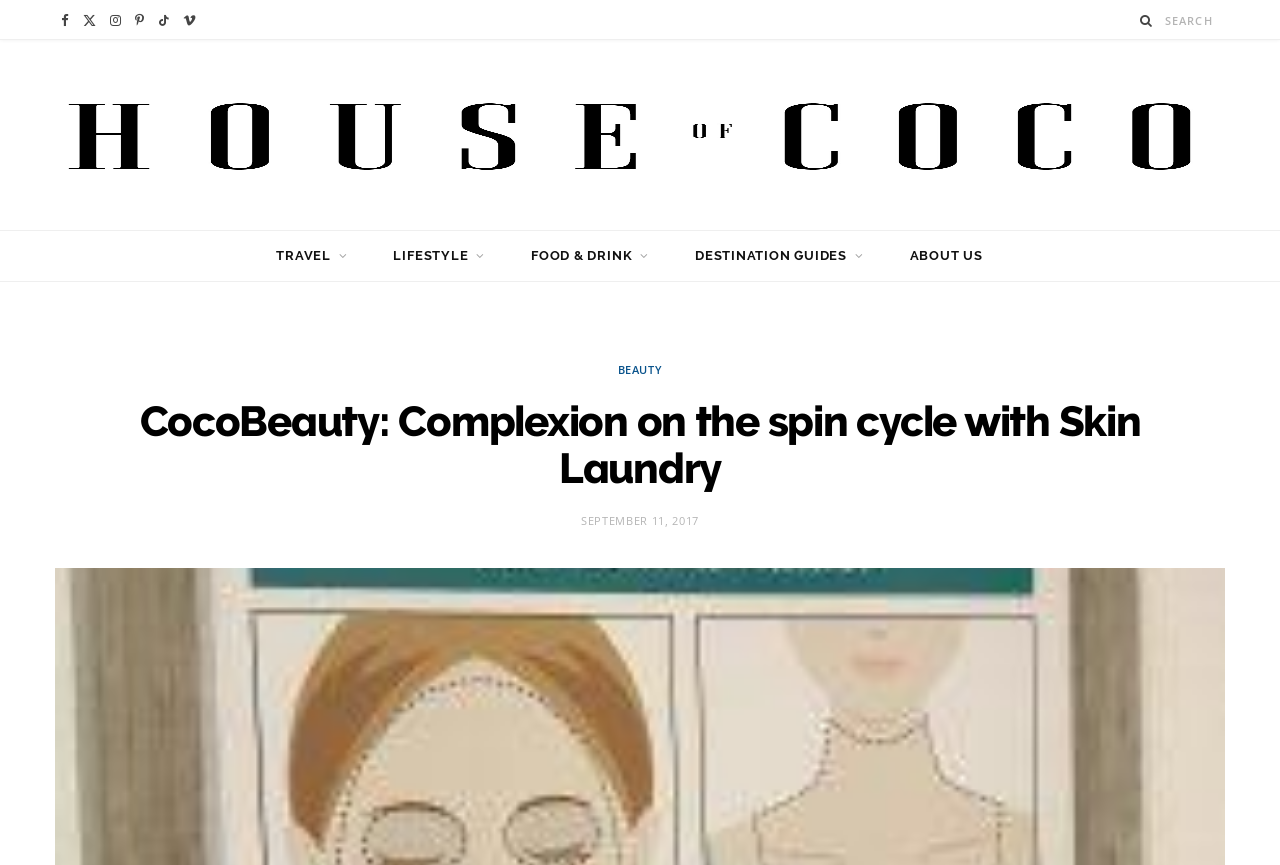Identify the bounding box coordinates necessary to click and complete the given instruction: "Visit Facebook page".

[0.043, 0.001, 0.059, 0.047]